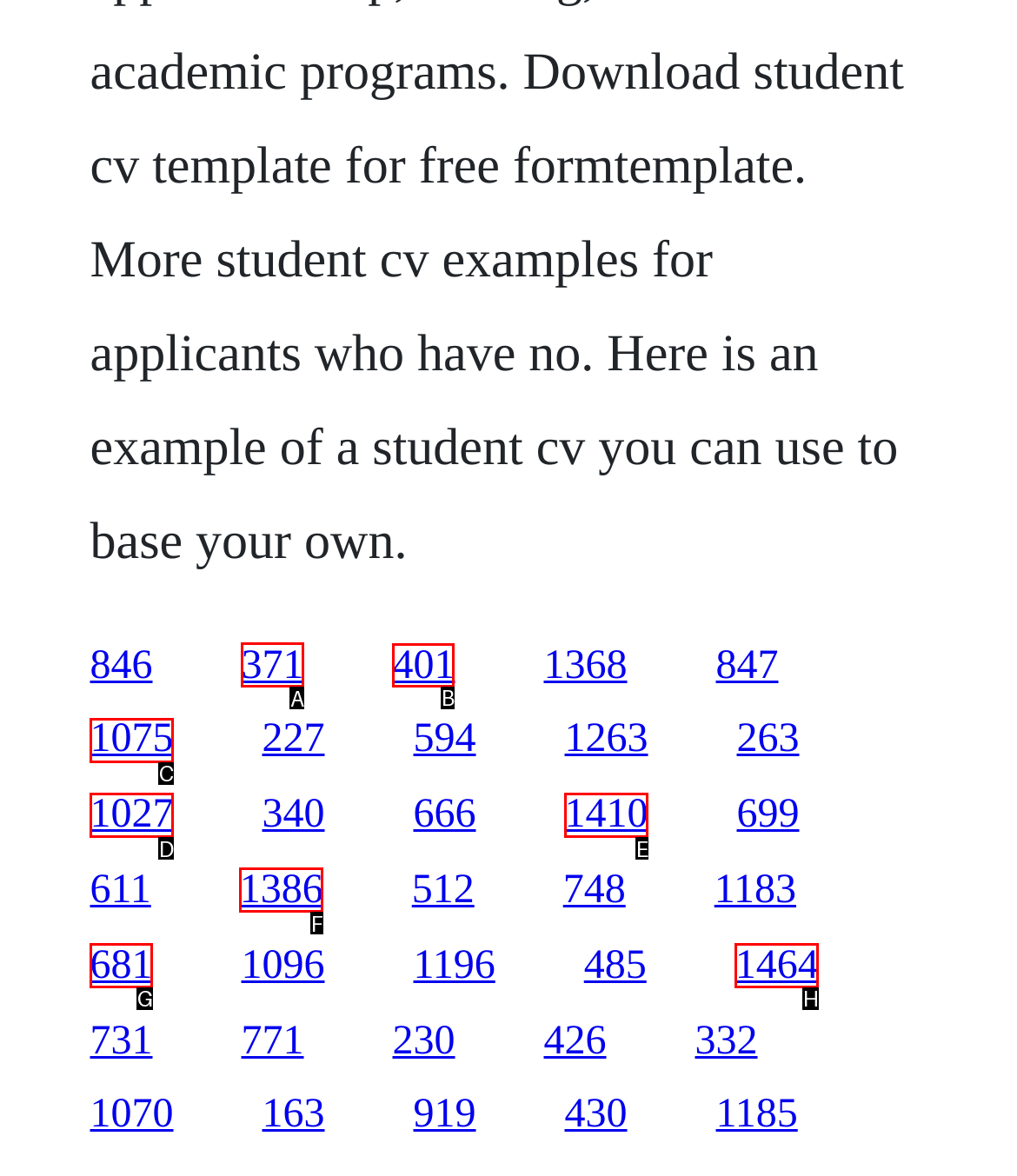Tell me which one HTML element I should click to complete the following task: visit the third link
Answer with the option's letter from the given choices directly.

B